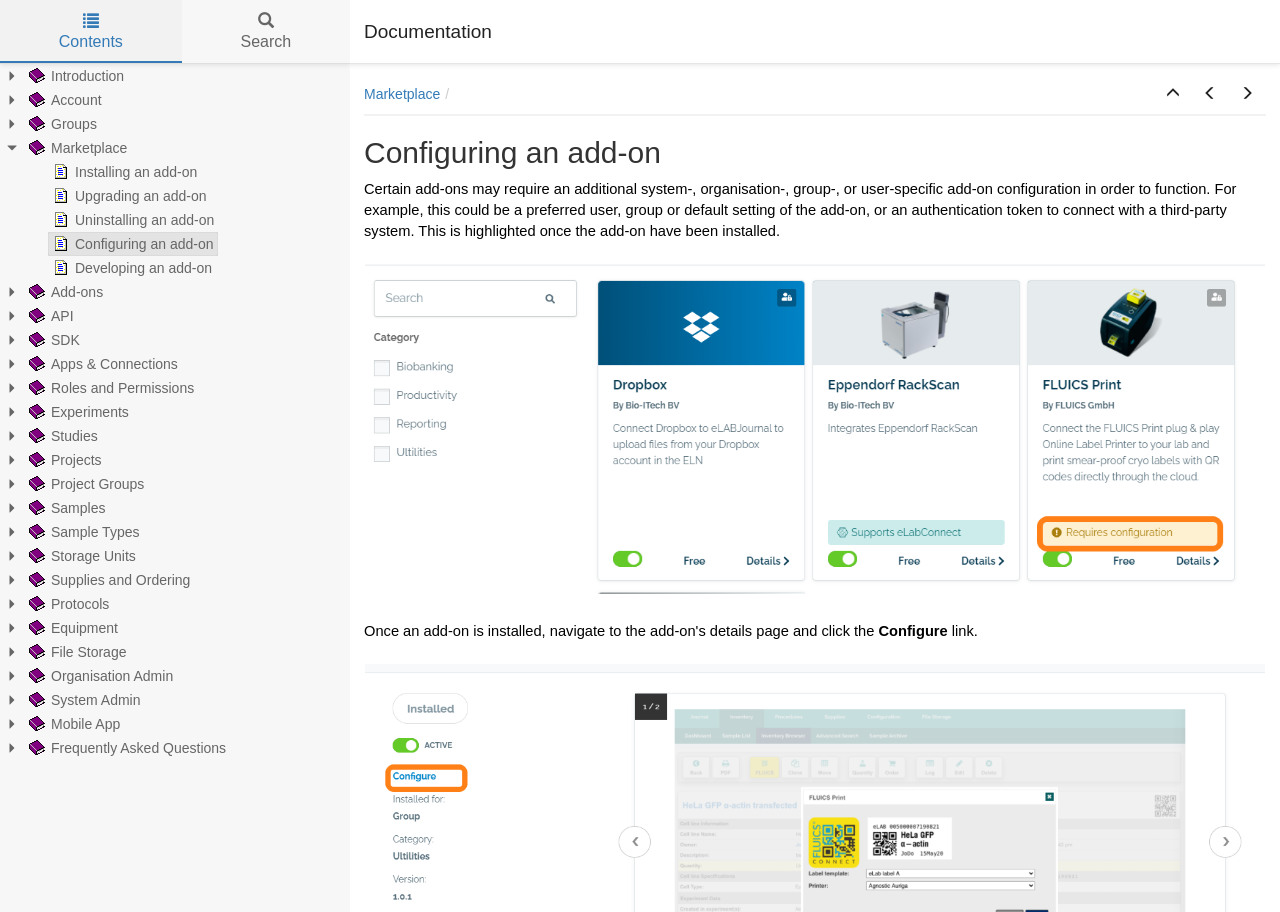Determine the bounding box coordinates of the clickable element to achieve the following action: 'Go to Marketplace'. Provide the coordinates as four float values between 0 and 1, formatted as [left, top, right, bottom].

[0.284, 0.094, 0.344, 0.111]